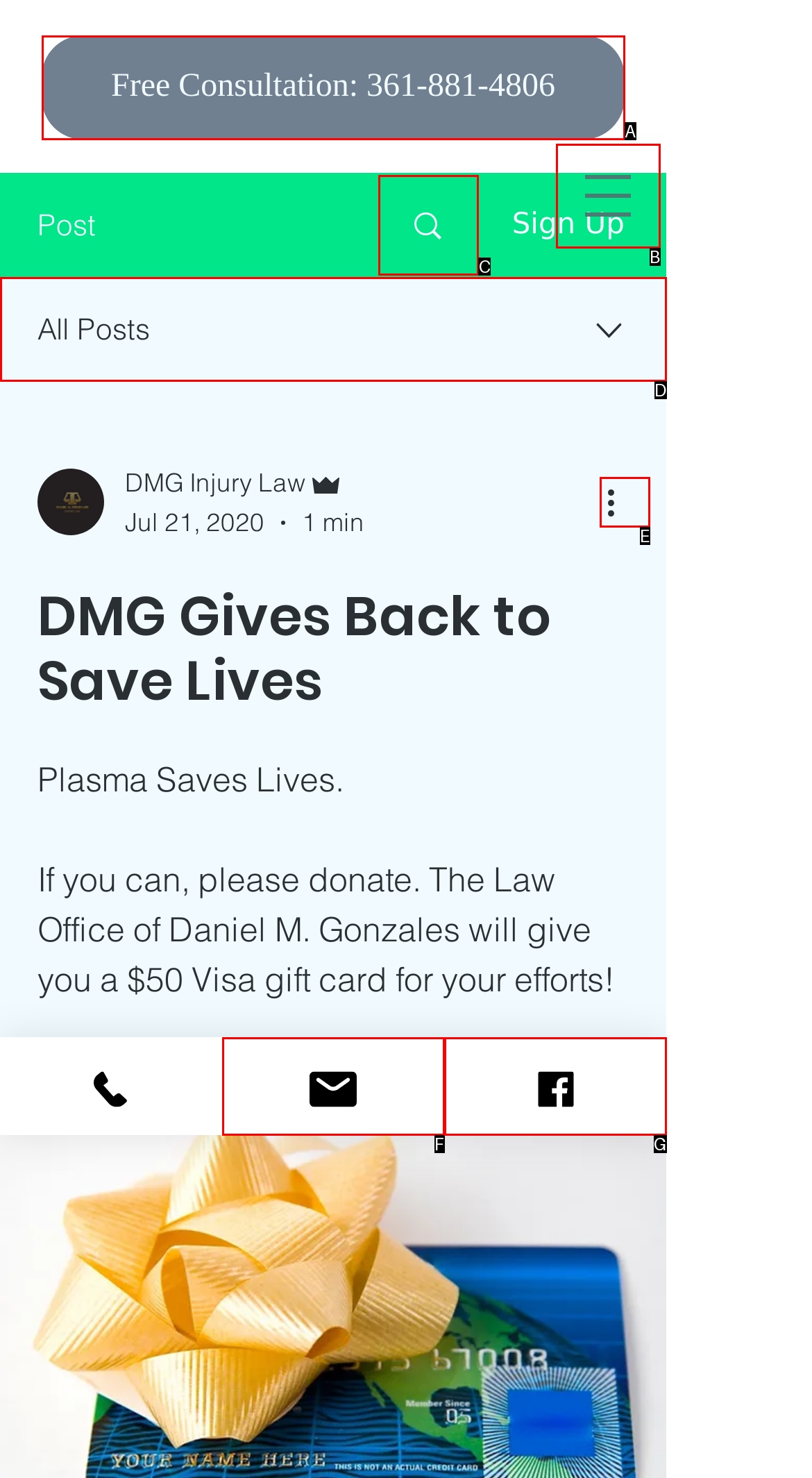Choose the HTML element that corresponds to the description: aria-label="More actions"
Provide the answer by selecting the letter from the given choices.

E